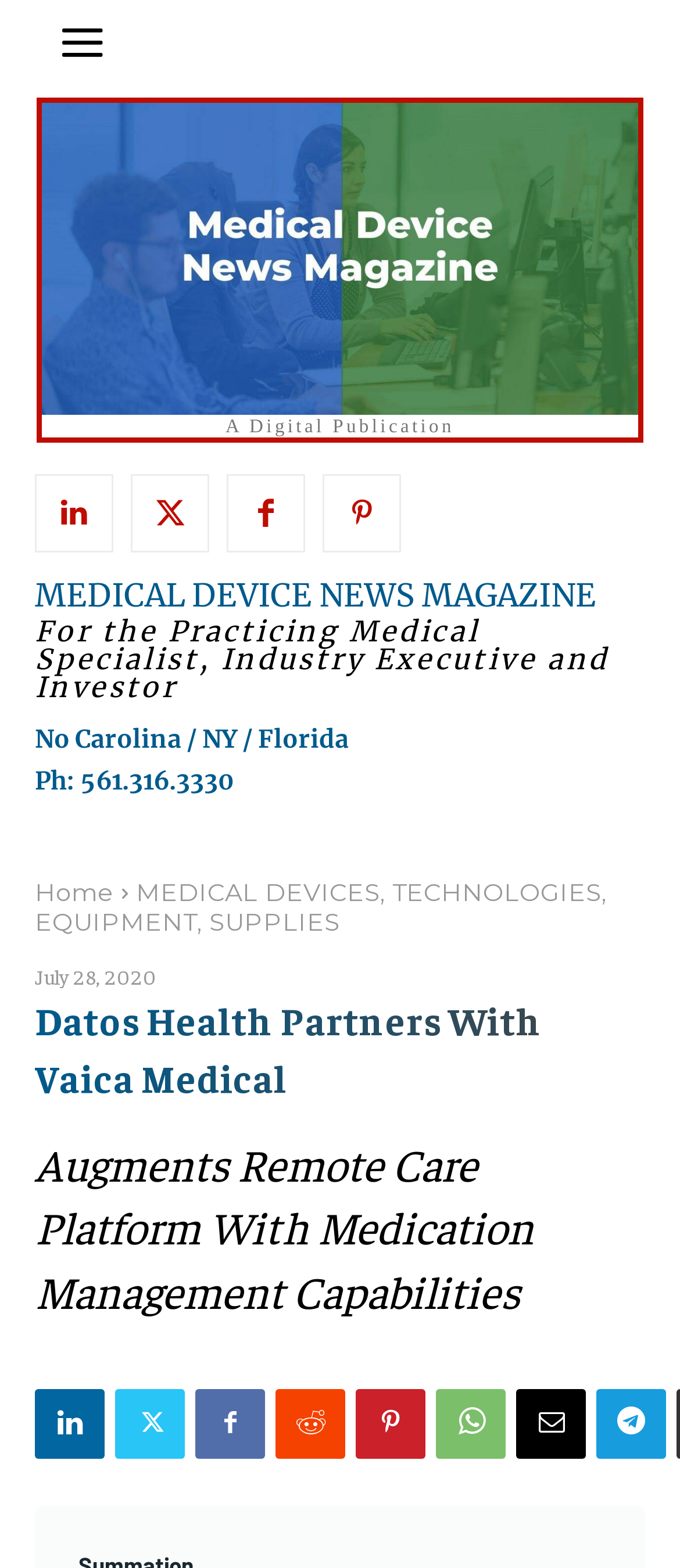Find the bounding box coordinates for the HTML element described in this sentence: "MEDICAL DEVICES, TECHNOLOGIES, EQUIPMENT, SUPPLIES". Provide the coordinates as four float numbers between 0 and 1, in the format [left, top, right, bottom].

[0.051, 0.56, 0.892, 0.598]